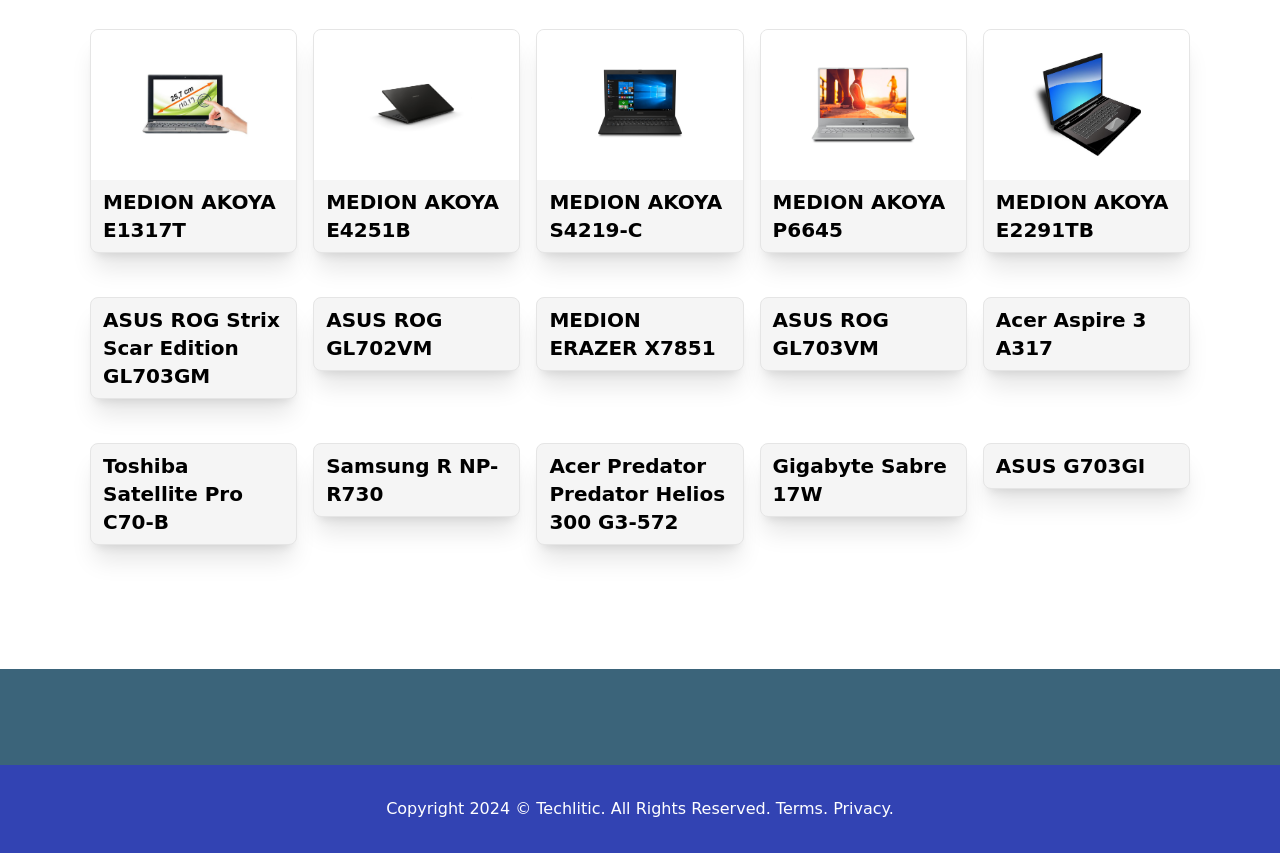How many laptops are listed on the webpage?
Give a detailed explanation using the information visible in the image.

There are 12 links on the webpage, each corresponding to a different laptop model, with images and headings describing each model.